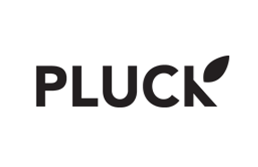Break down the image and describe every detail you can observe.

The image prominently features the logo of "PLUCK," a brand celebrated for its innovative approach to tea. The logo is designed in a sleek, modern font, accompanied by a stylized leaf that symbolizes the brand's commitment to natural ingredients and freshness. PLUCK is showcased in the context of a food and beverage event, highlighting their distinctive offerings such as the "Mojito Mint" tea, which aims to provide a refreshing and authentic flavor profile without artificial additives. The focus on quality and local partnerships reflects contemporary trends in the culinary landscape, appealing to consumers seeking artisanal and authentic beverage options.